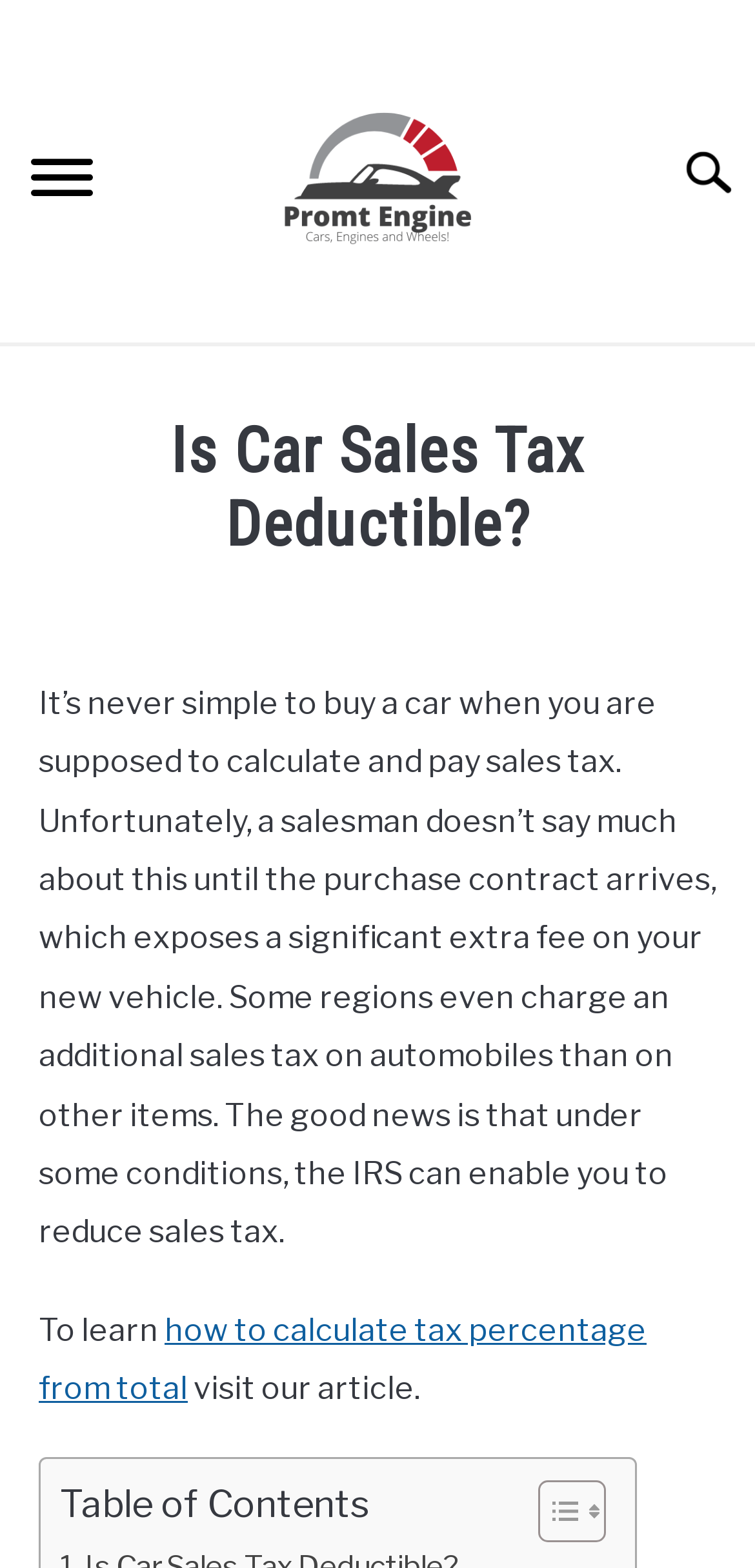What is the relationship between sales tax and regions?
Please provide an in-depth and detailed response to the question.

According to the article, some regions charge an additional sales tax on automobiles compared to other items, which is an important consideration when buying a car.